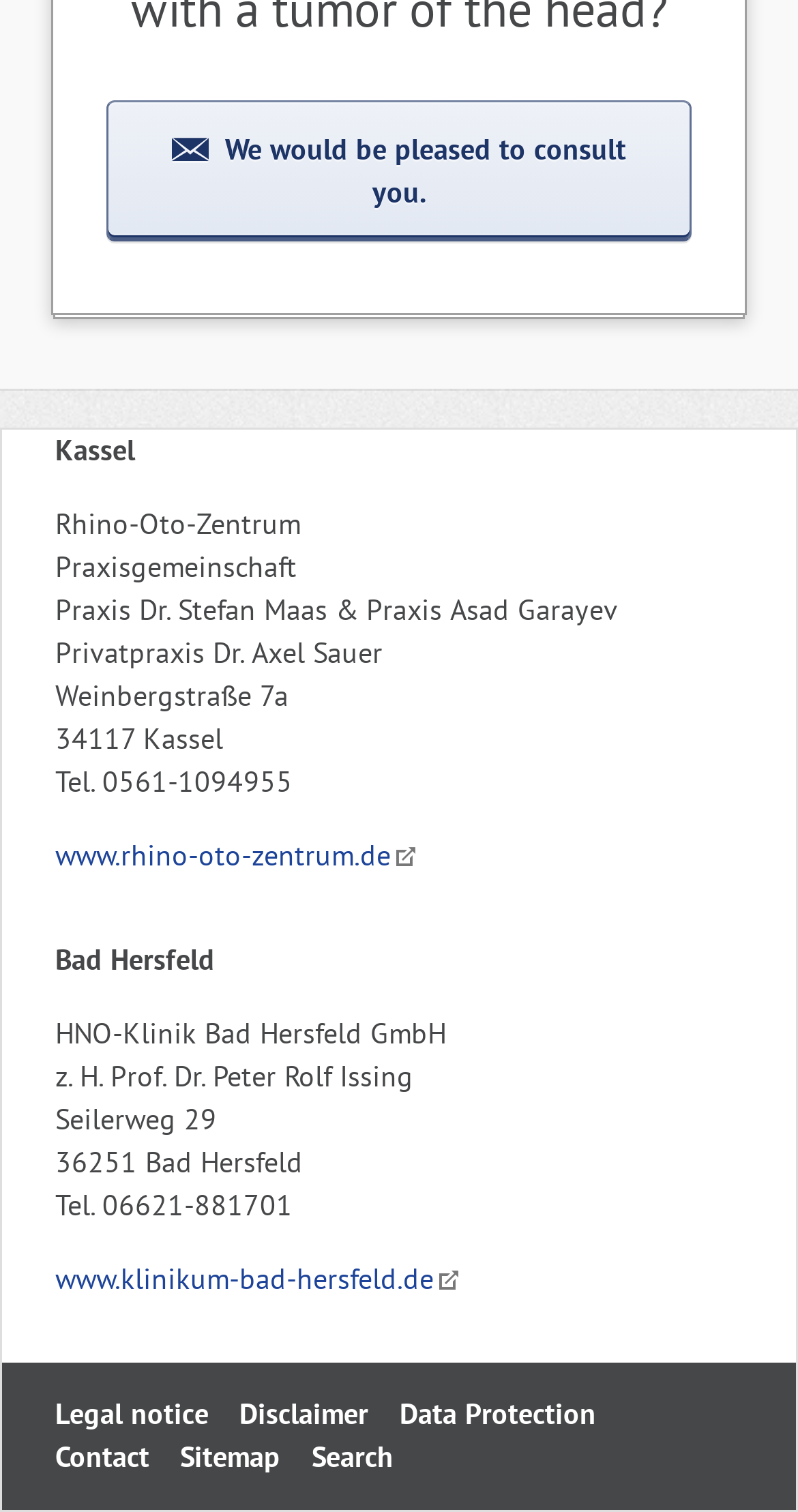Please analyze the image and provide a thorough answer to the question:
What is the name of the first medical center?

The first medical center's name can be found in the StaticText element with the text 'Rhino-Oto-Zentrum' located at the top of the webpage, which is likely to be the main content area.